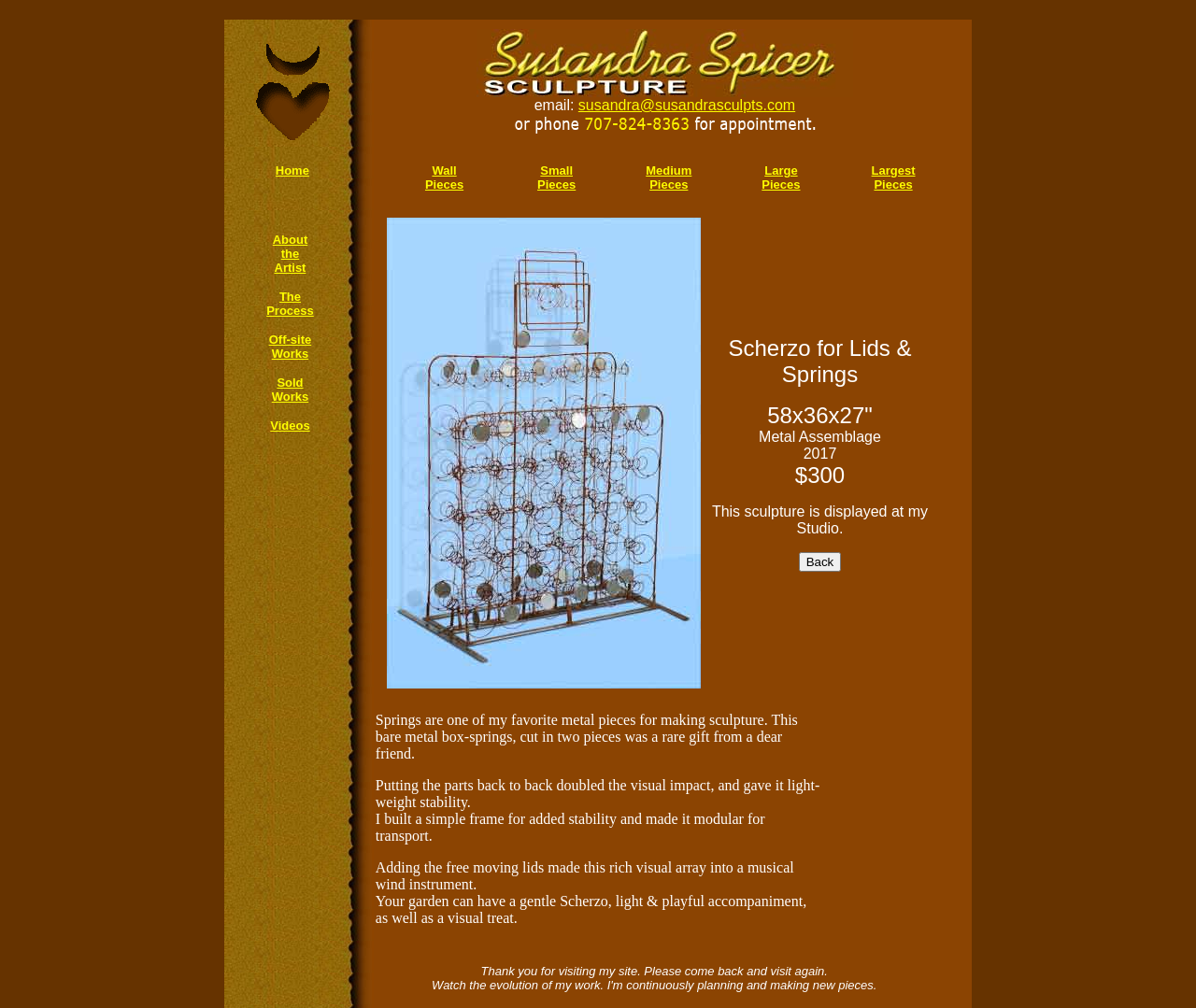What is the material of the sculpture?
Answer the question in a detailed and comprehensive manner.

The material of the sculpture is mentioned in the description of the sculpture 'Scherzo for Lids & Springs', which says 'Metal Assemblage'.